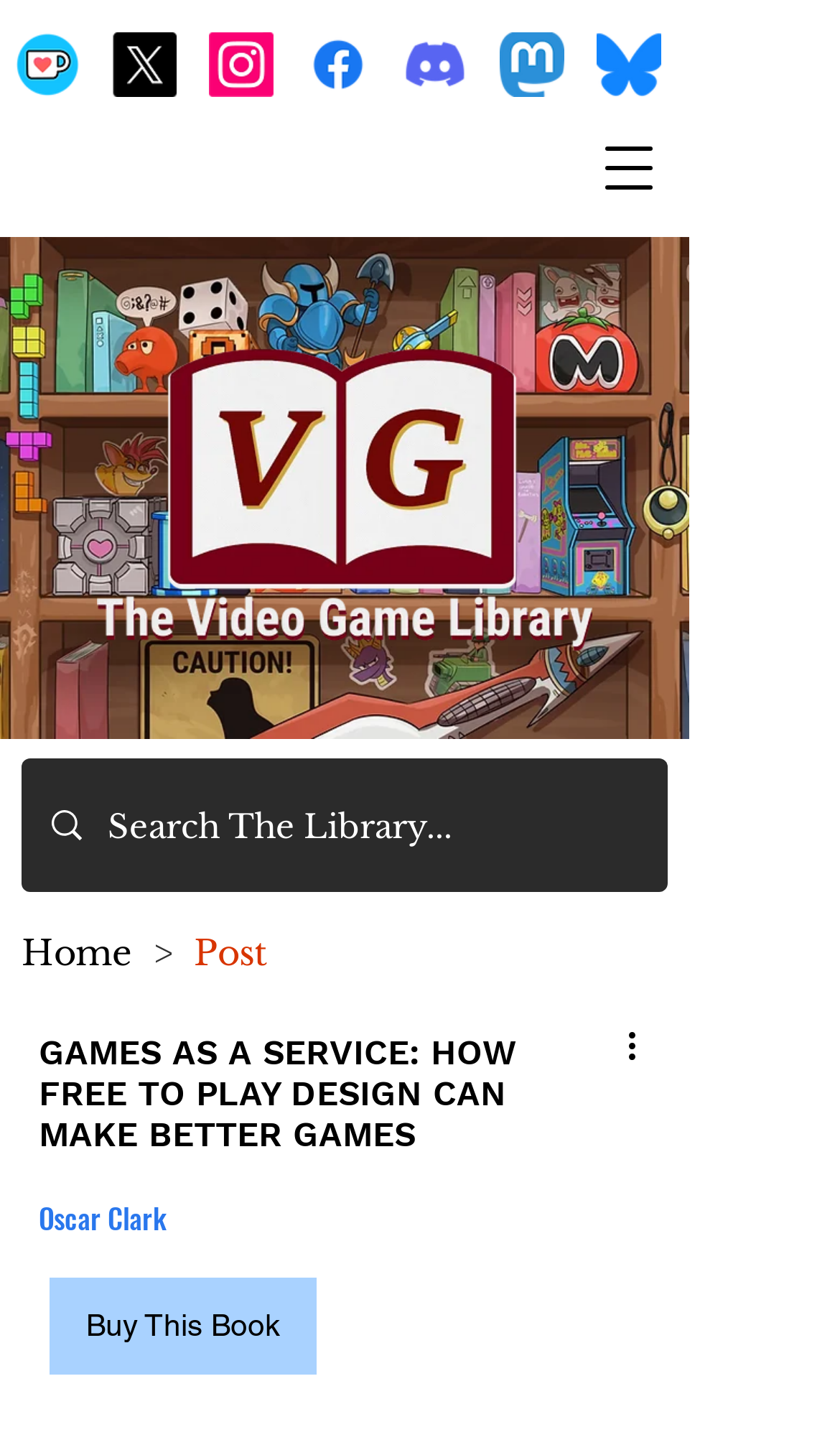What is the author's name?
Observe the image and answer the question with a one-word or short phrase response.

Oscar Clark